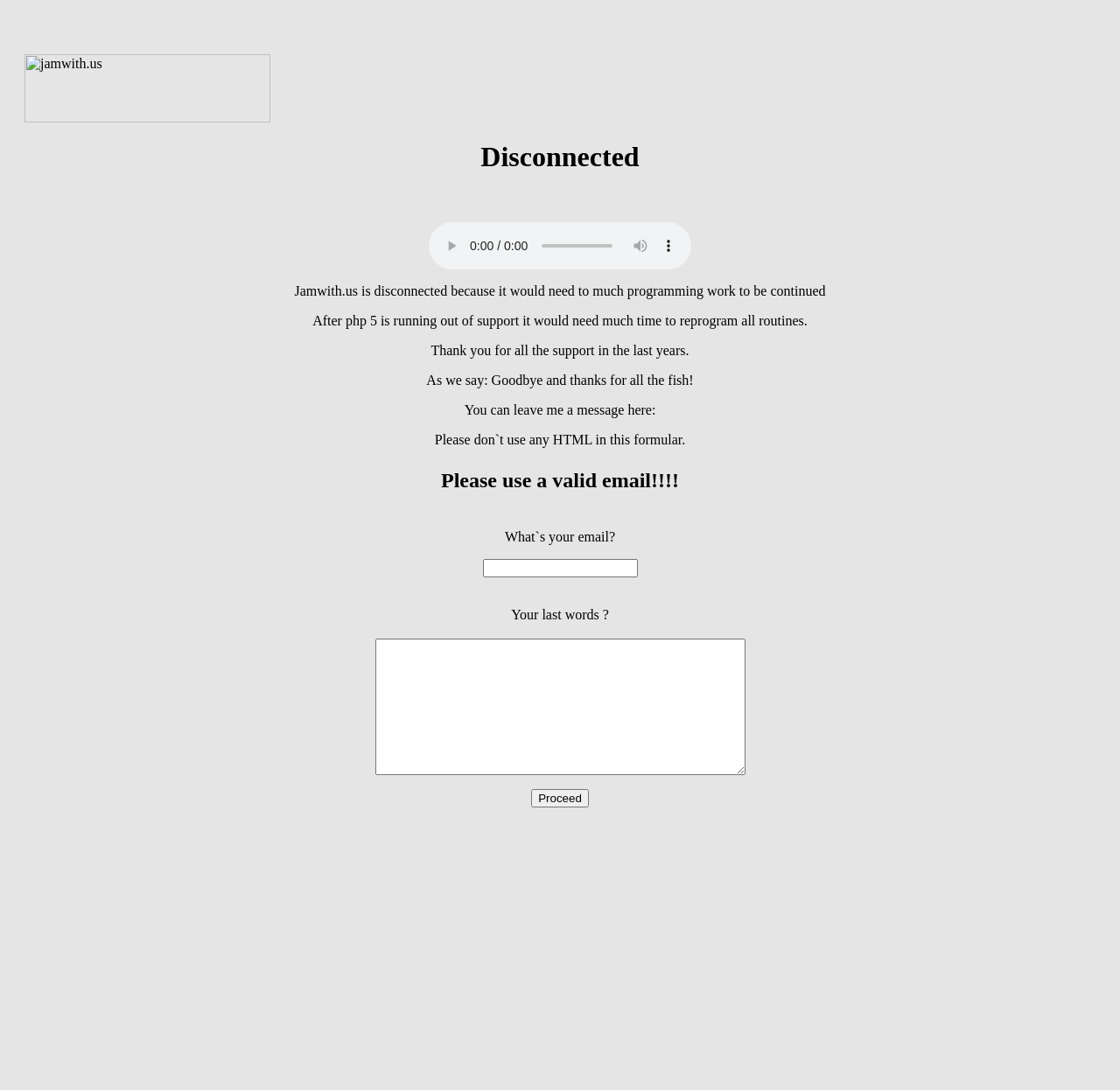Using the webpage screenshot and the element description name="regmail", determine the bounding box coordinates. Specify the coordinates in the format (top-left x, top-left y, bottom-right x, bottom-right y) with values ranging from 0 to 1.

[0.431, 0.513, 0.569, 0.53]